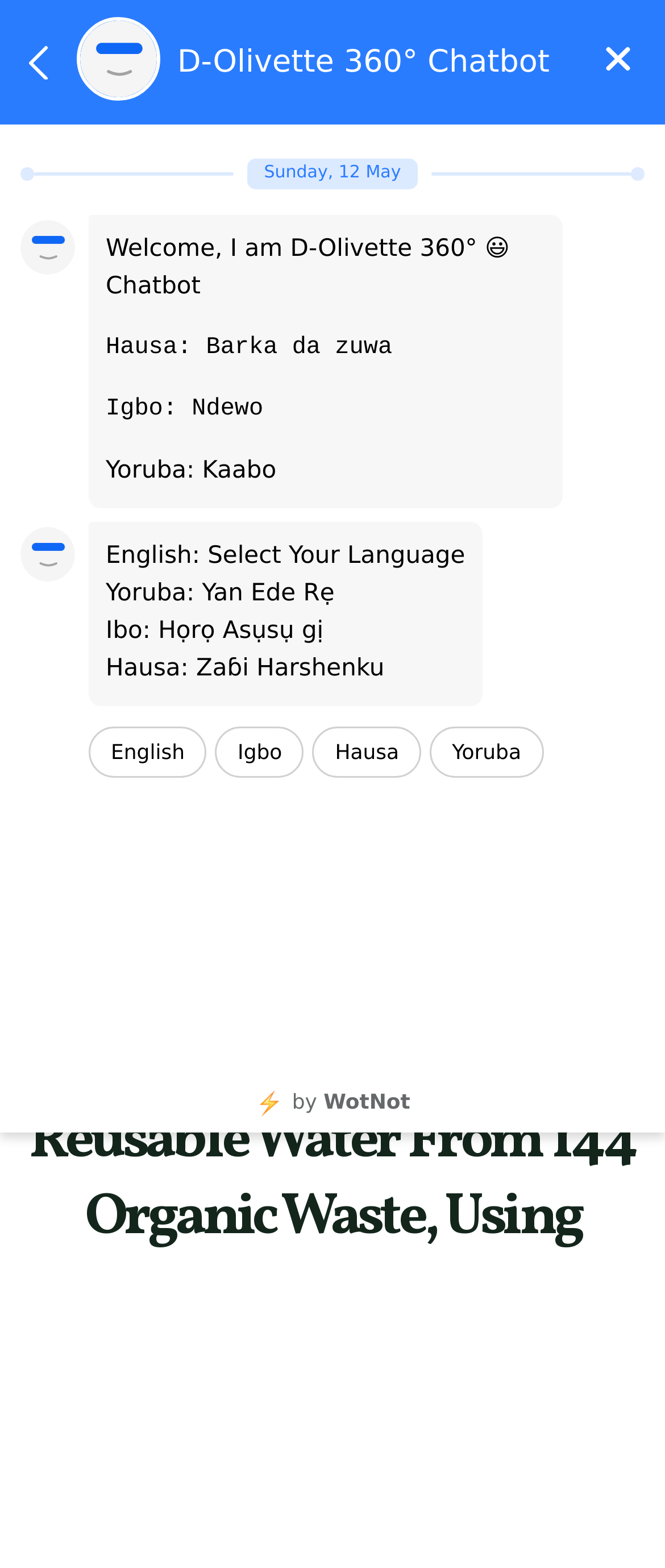Please provide a brief answer to the following inquiry using a single word or phrase:
What is the purpose of the 'Watch Demo' link?

To watch a demo